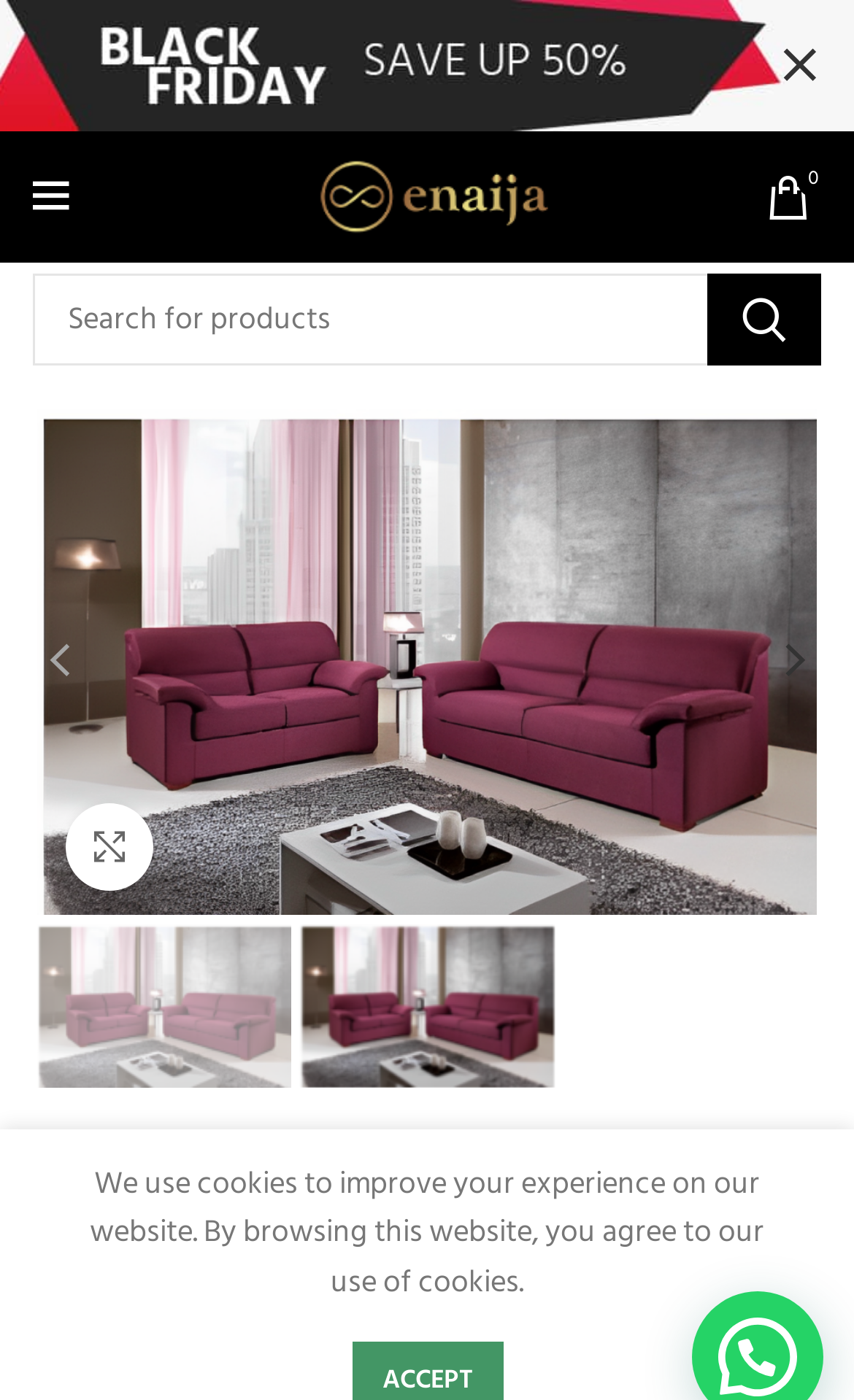Please answer the following question as detailed as possible based on the image: 
How many images are displayed on the product page?

The product page displays three images of the sofa set. One image is displayed prominently, and two smaller images are displayed below it. These images can be used to view the product from different angles.